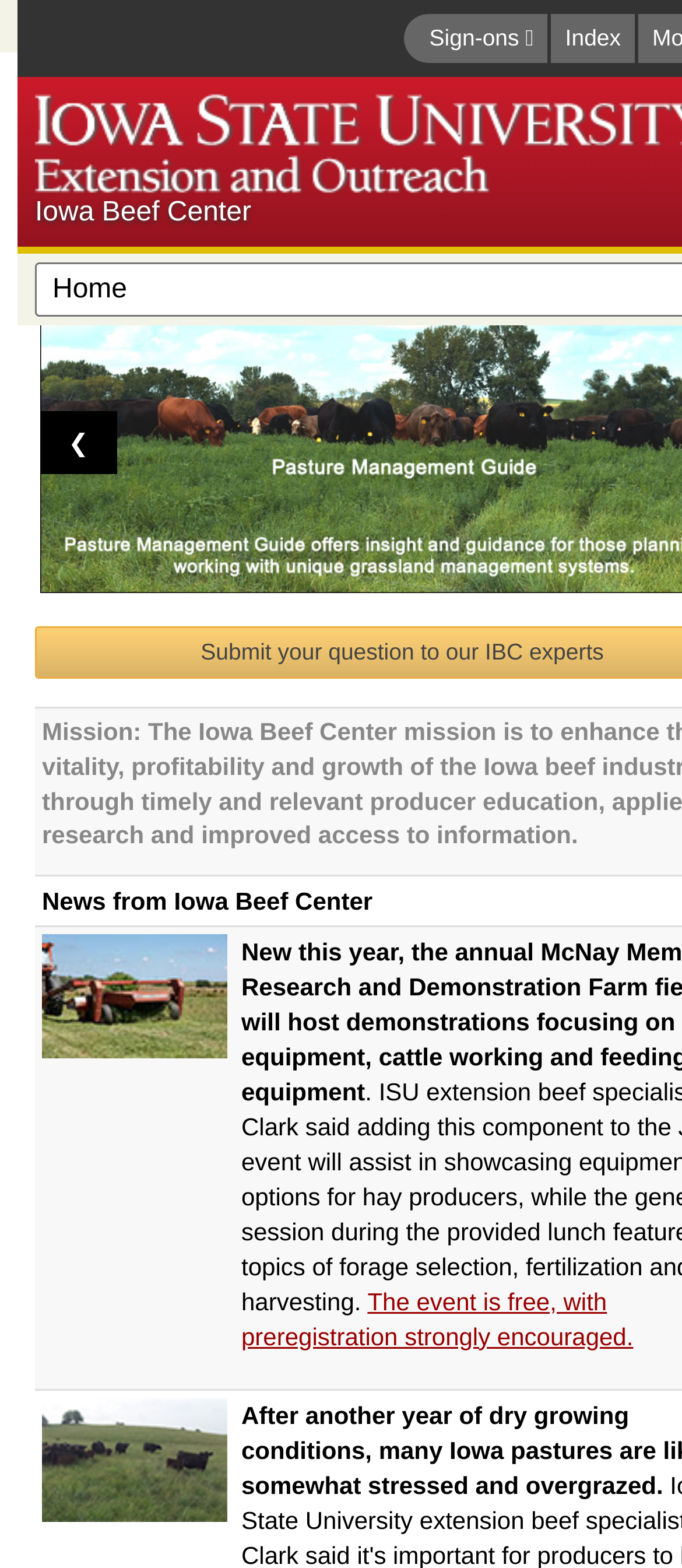Offer a detailed explanation of the webpage layout and contents.

The webpage is about the Iowa Beef Center at Iowa State University. At the top right corner, there is a button labeled "Sign-ons" and a link labeled "Index" next to it. 

Below these elements, there is a grid cell containing an image of "Mowing hay in field" with a corresponding link and a brief description. This image is positioned on the left side of the page, taking up about a quarter of the page's width. 

To the right of the image, there is a link describing an event, stating that it is free and encouraging preregistration. 

Below the event description, there is another link with an image of "Cow-calf pairs grazing in pasture". This image is also positioned on the left side of the page, similar to the first image. 

There are a total of two images and five links on the page, with two buttons, one at the top right corner and another within the "Index" link.